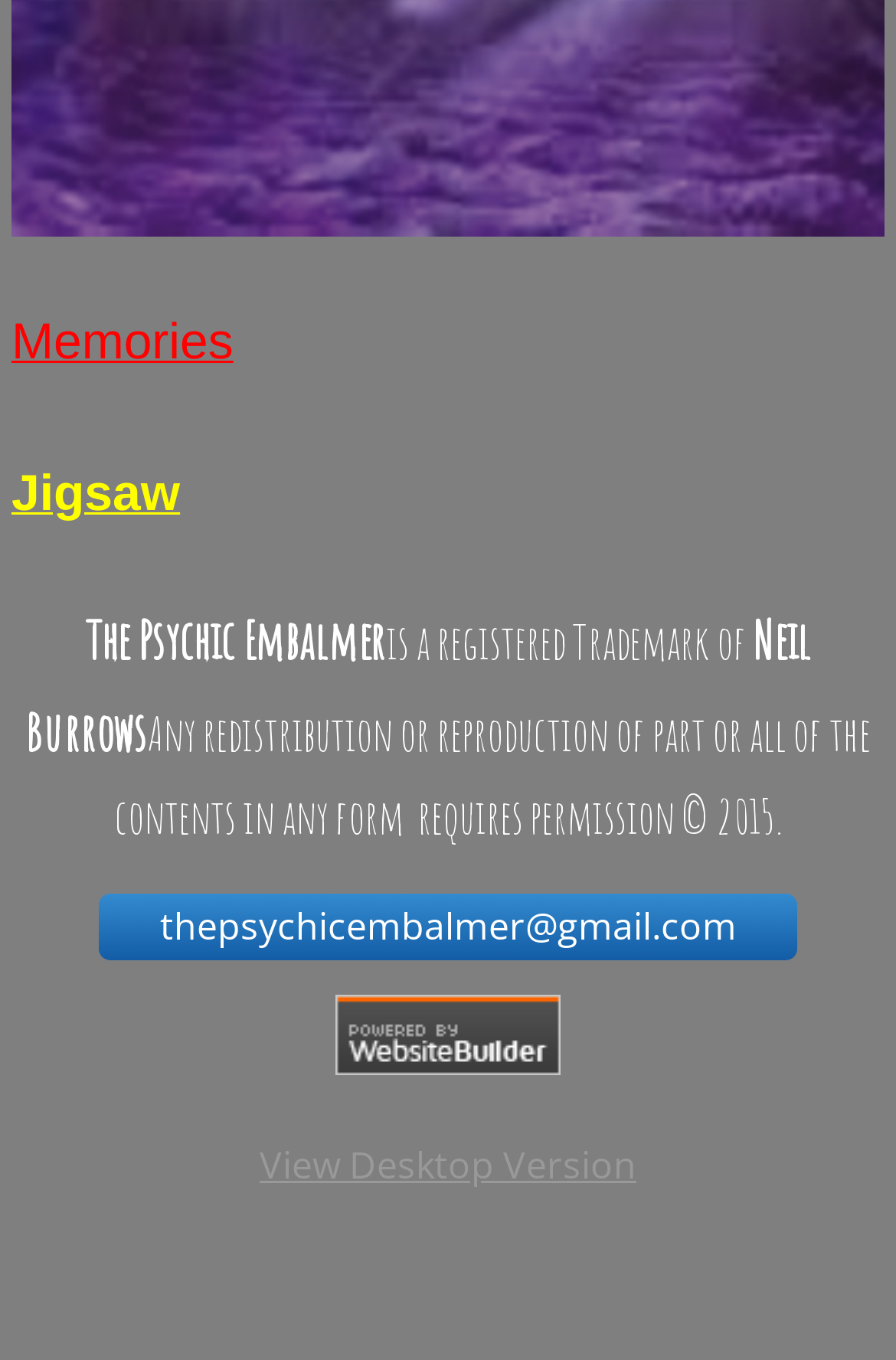From the element description thepsychicembalmer@gmail.com, predict the bounding box coordinates of the UI element. The coordinates must be specified in the format (top-left x, top-left y, bottom-right x, bottom-right y) and should be within the 0 to 1 range.

[0.11, 0.658, 0.89, 0.706]